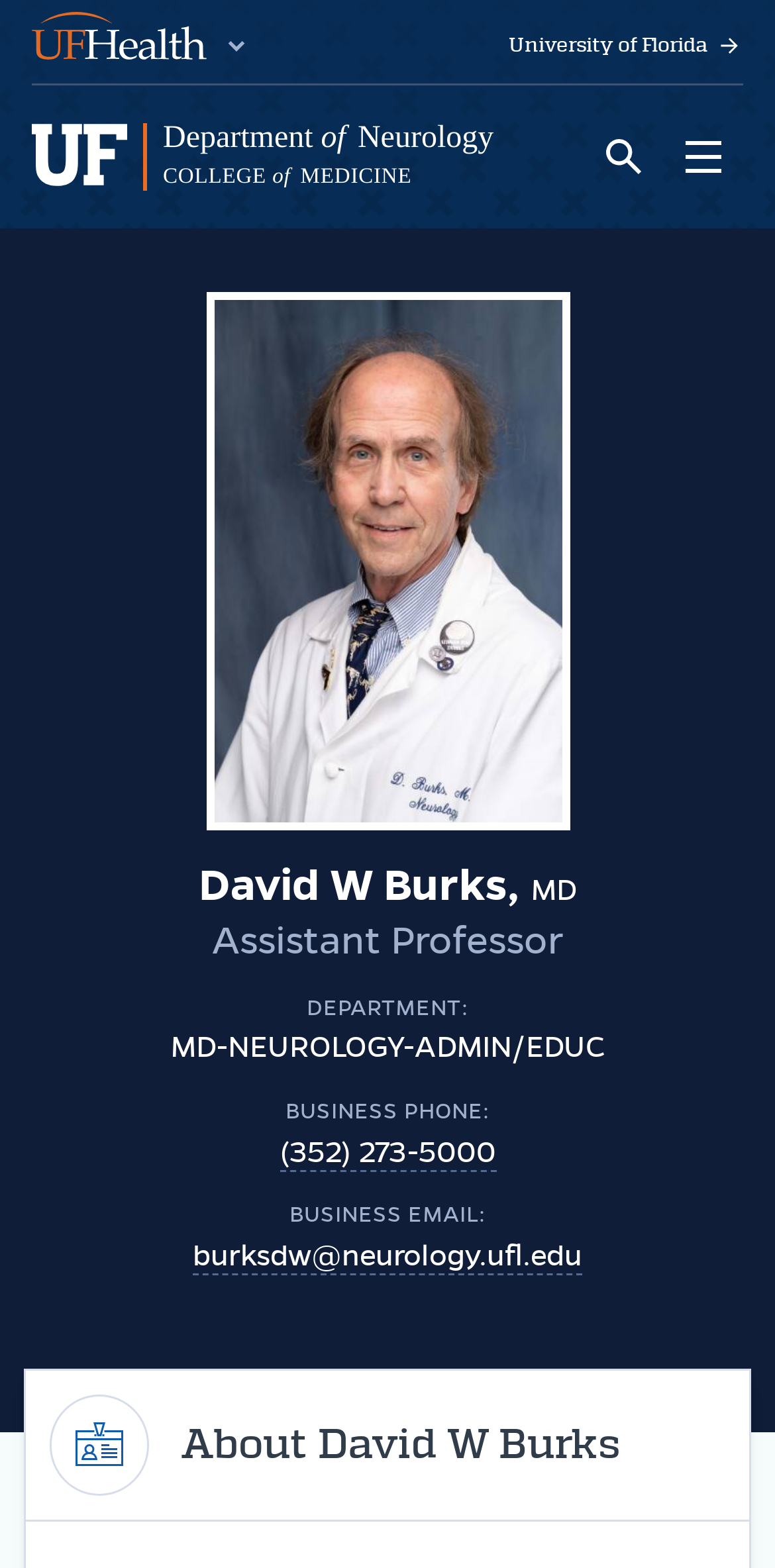Offer a detailed explanation of the webpage layout and contents.

The webpage is about David W Burks, an Assistant Professor at the Department of Neurology, College of Medicine, University of Florida. At the top left corner, there are two "Skip to" links, followed by a "UF Health" link and a "University of Florida" link. Below these links, there is a "Department of Neurology COLLEGE of MEDICINE" link.

On the right side of the top section, there are two buttons: "Open Search" and "Open Main Menu". Below these buttons, there is a large image of David W Burks, taking up most of the width of the page. Above the image, there are two headings: "David W Burks, MD" and "Assistant Professor".

Below the image, there are several lines of text, including "DEPARTMENT:", "MD-NEUROLOGY-ADMIN/EDUC", "BUSINESS PHONE:", and "BUSINESS EMAIL:". The business phone number and email address are clickable links. 

At the bottom of the page, there is a small image, followed by a heading "About David W Burks".